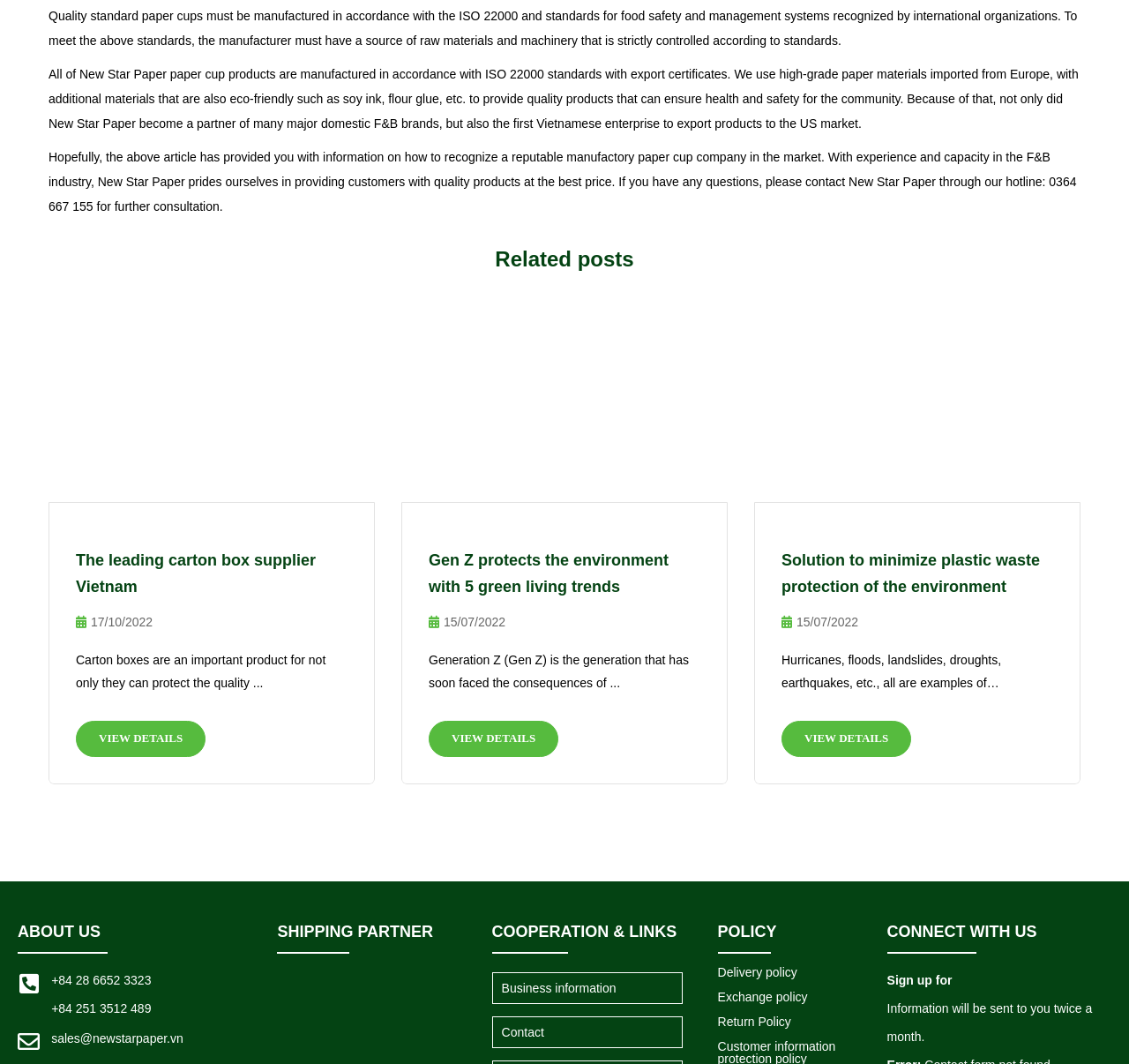Identify the bounding box of the HTML element described as: "VIEW DETAILS".

[0.692, 0.678, 0.807, 0.711]